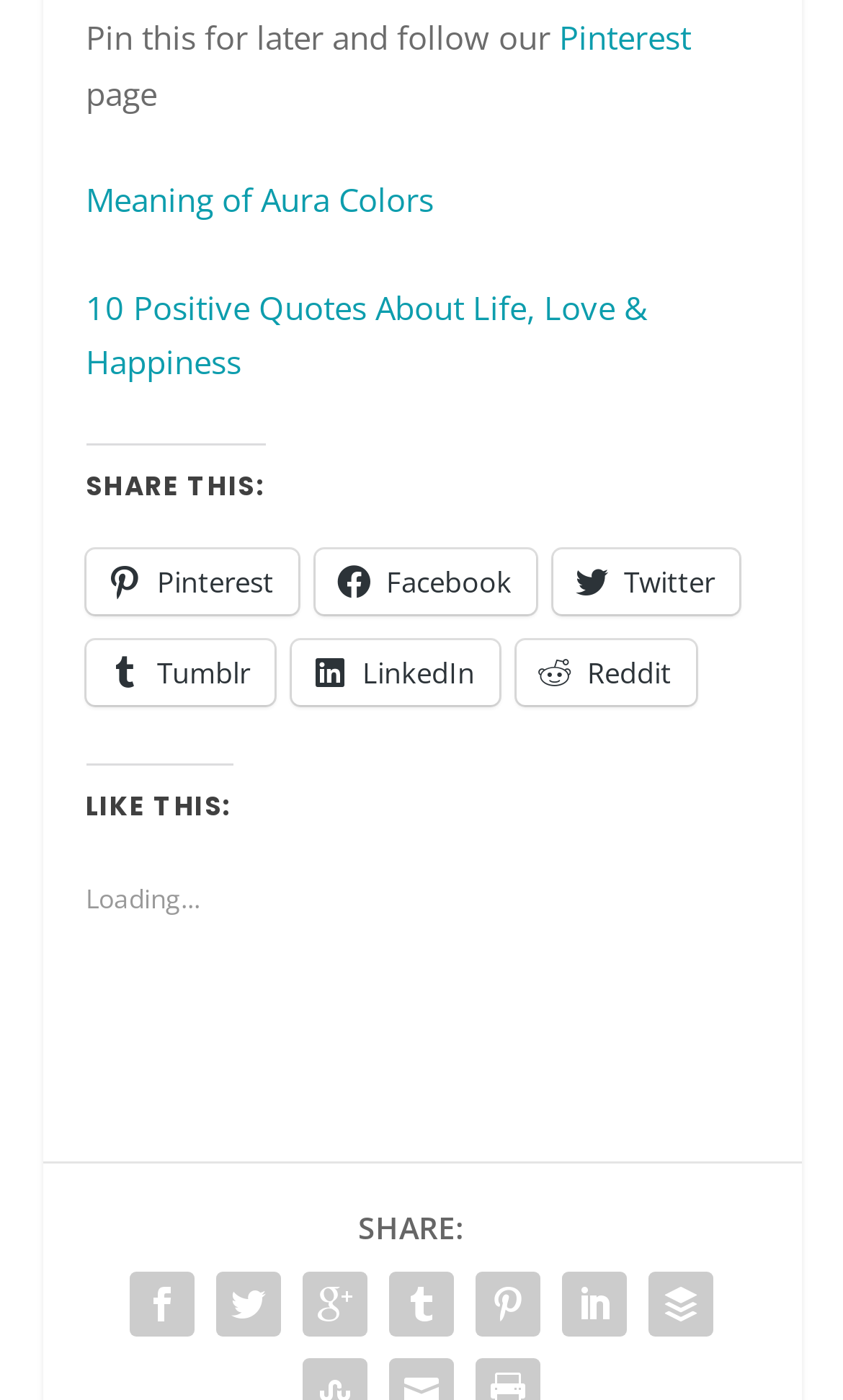What is the status of the loading process?
Based on the screenshot, respond with a single word or phrase.

Loading...